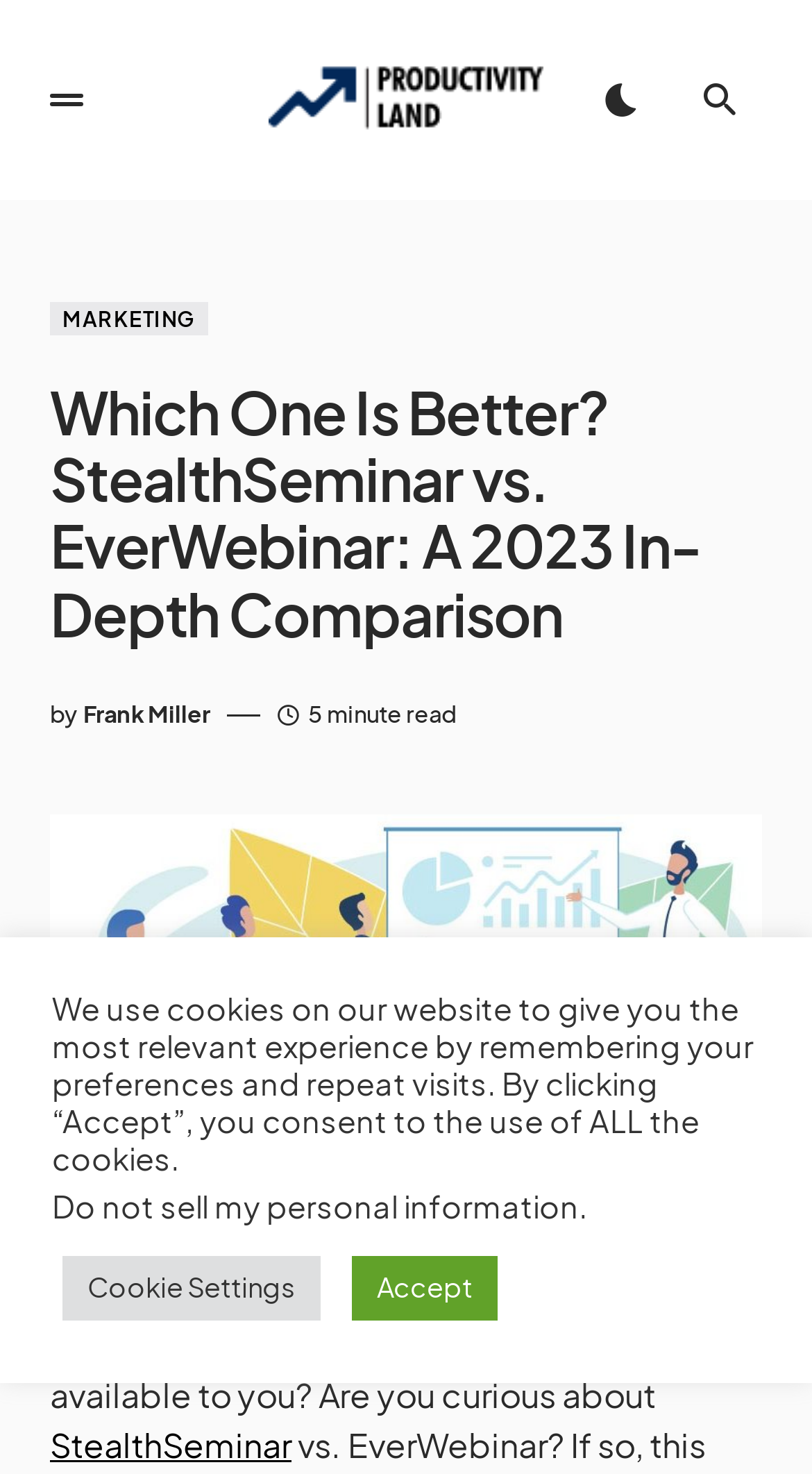What is the topic of comparison?
Please elaborate on the answer to the question with detailed information.

Based on the webpage content, it is clear that the topic of comparison is between two webinar platforms, StealthSeminar and EverWebinar, to help users decide which one is better for their business.